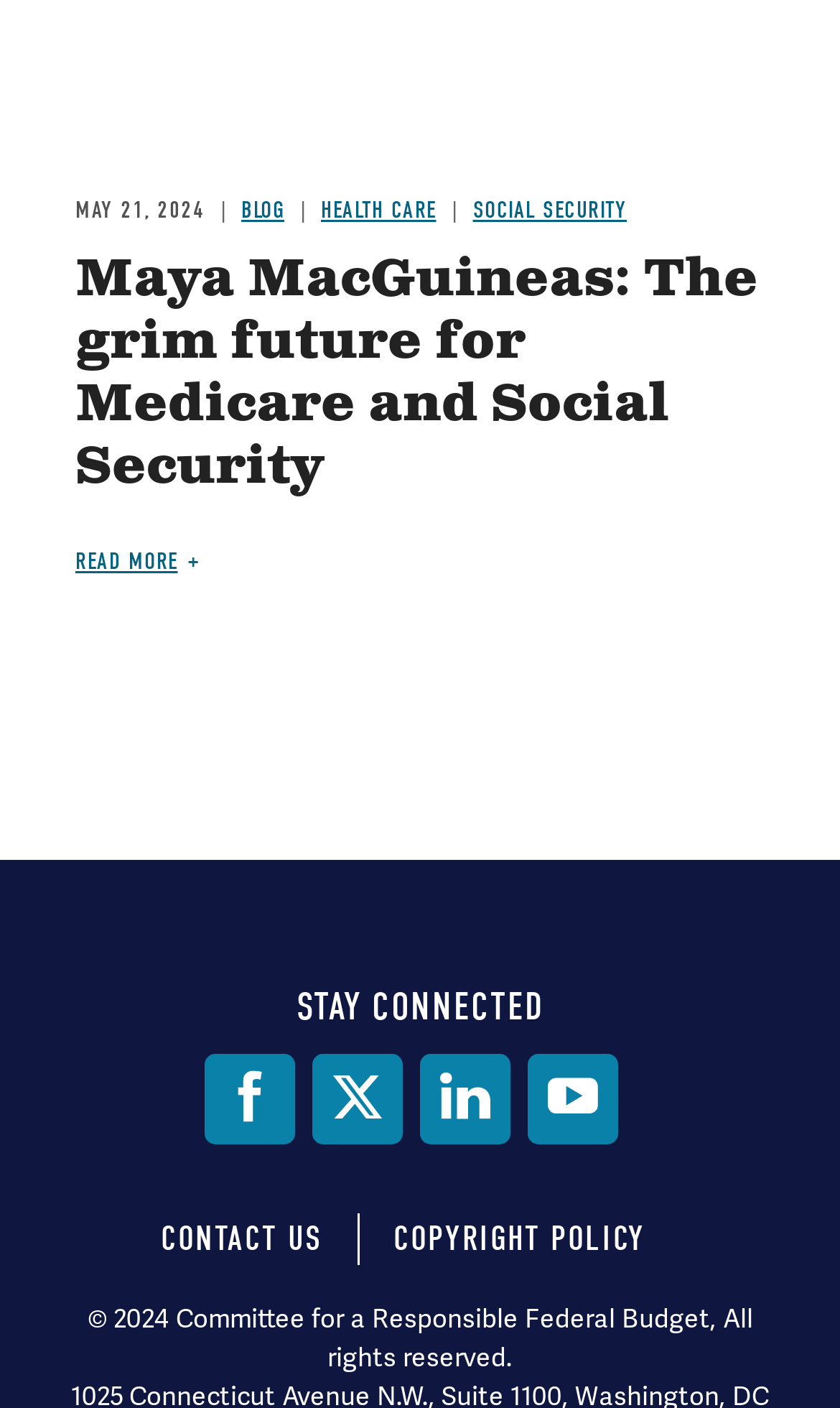Pinpoint the bounding box coordinates of the clickable area necessary to execute the following instruction: "Check the Facebook social media page". The coordinates should be given as four float numbers between 0 and 1, namely [left, top, right, bottom].

[0.244, 0.749, 0.351, 0.813]